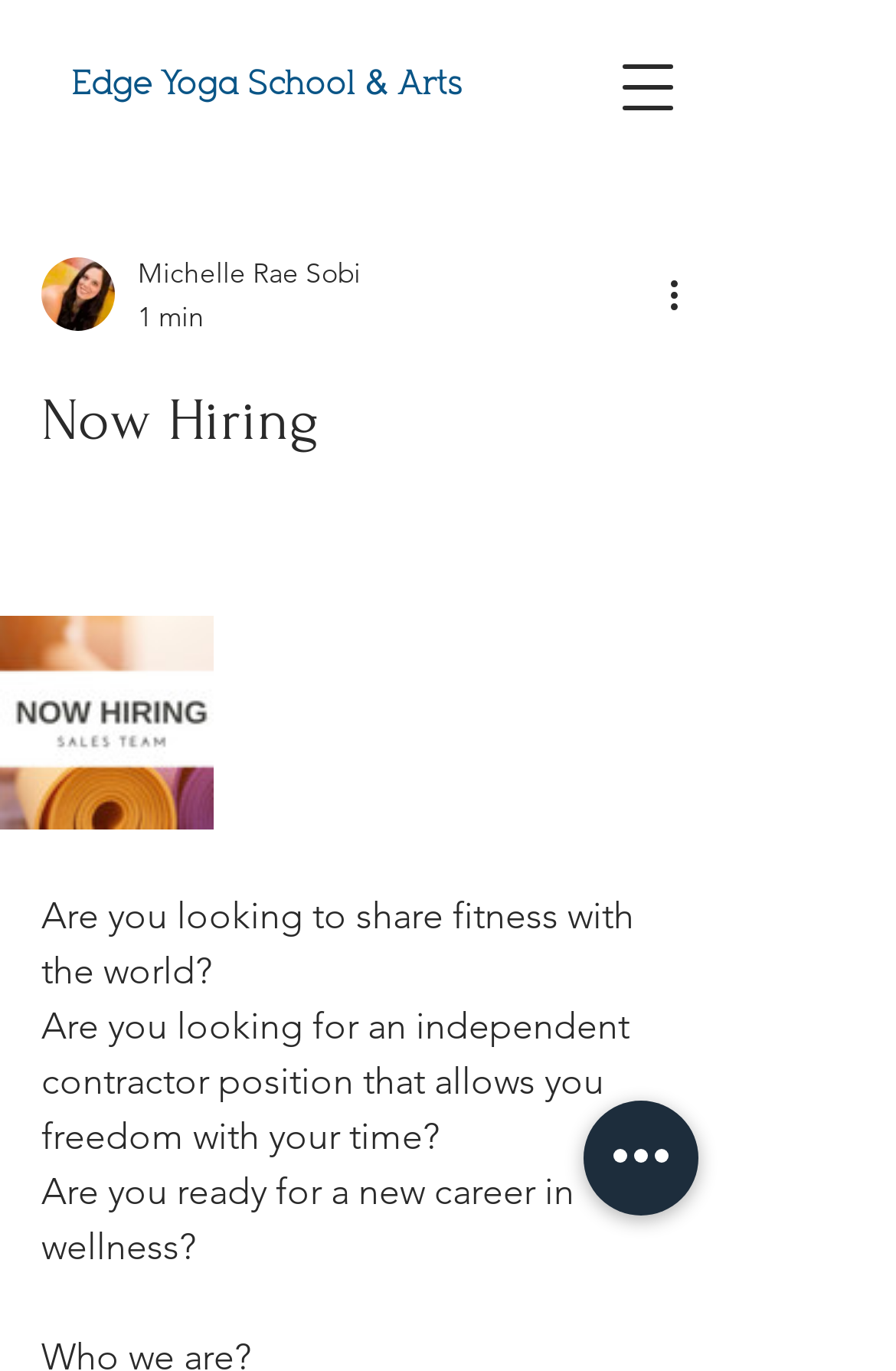Give a short answer using one word or phrase for the question:
What are the three questions asked on the page?

Fitness, independent contractor, new career